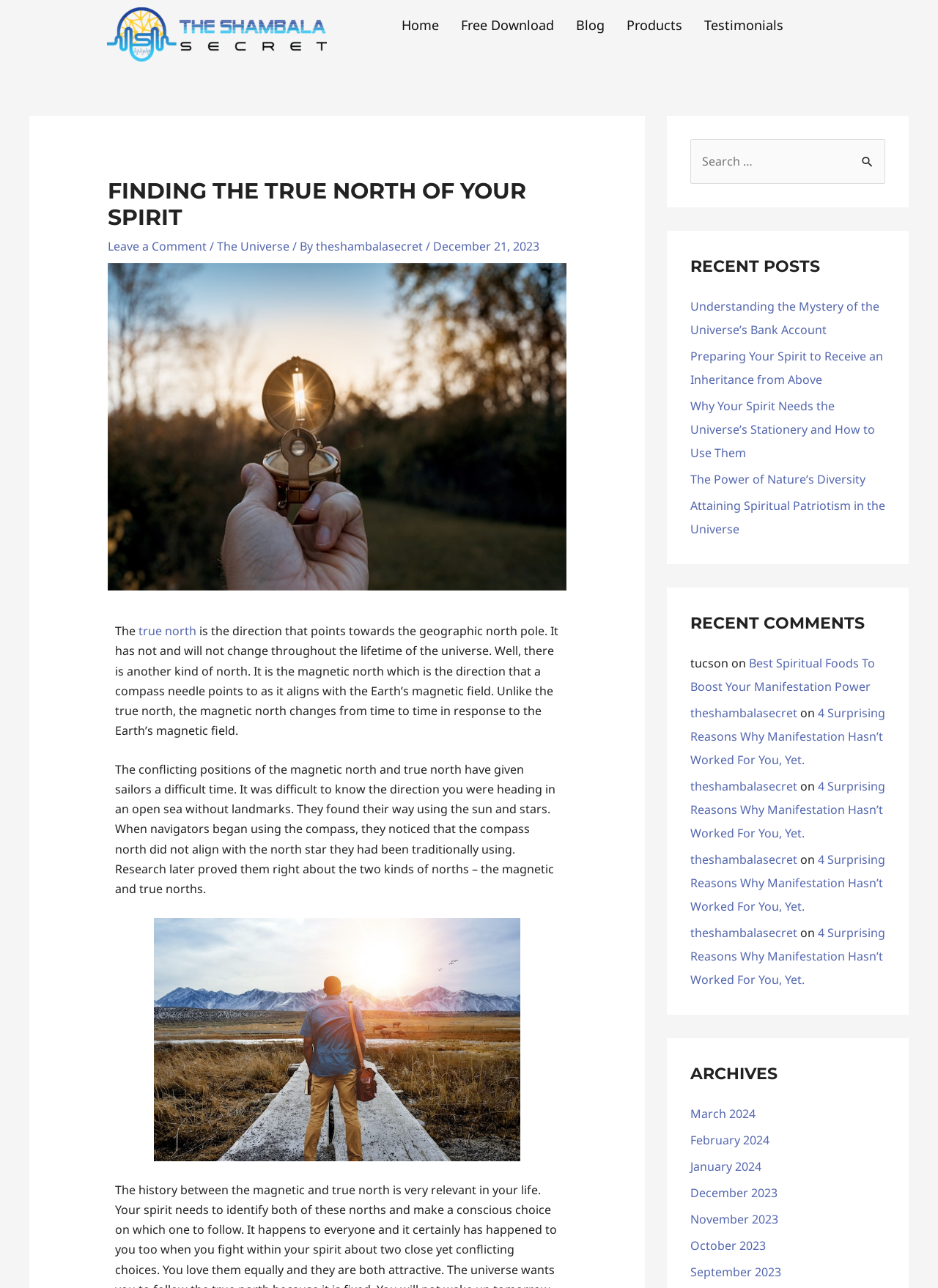Show me the bounding box coordinates of the clickable region to achieve the task as per the instruction: "Search for something".

[0.909, 0.108, 0.944, 0.132]